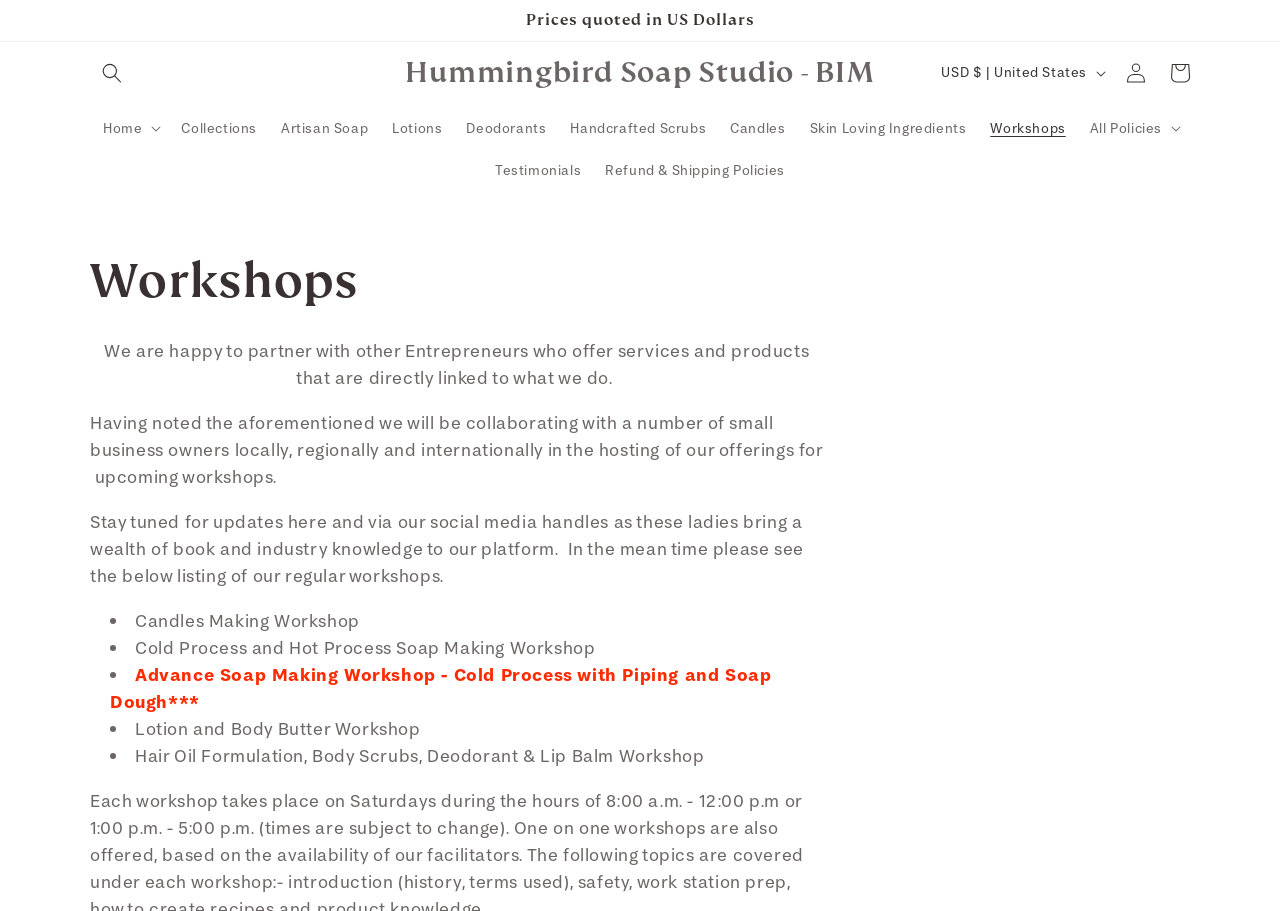Identify the bounding box coordinates of the area you need to click to perform the following instruction: "Search for something".

[0.07, 0.056, 0.105, 0.104]